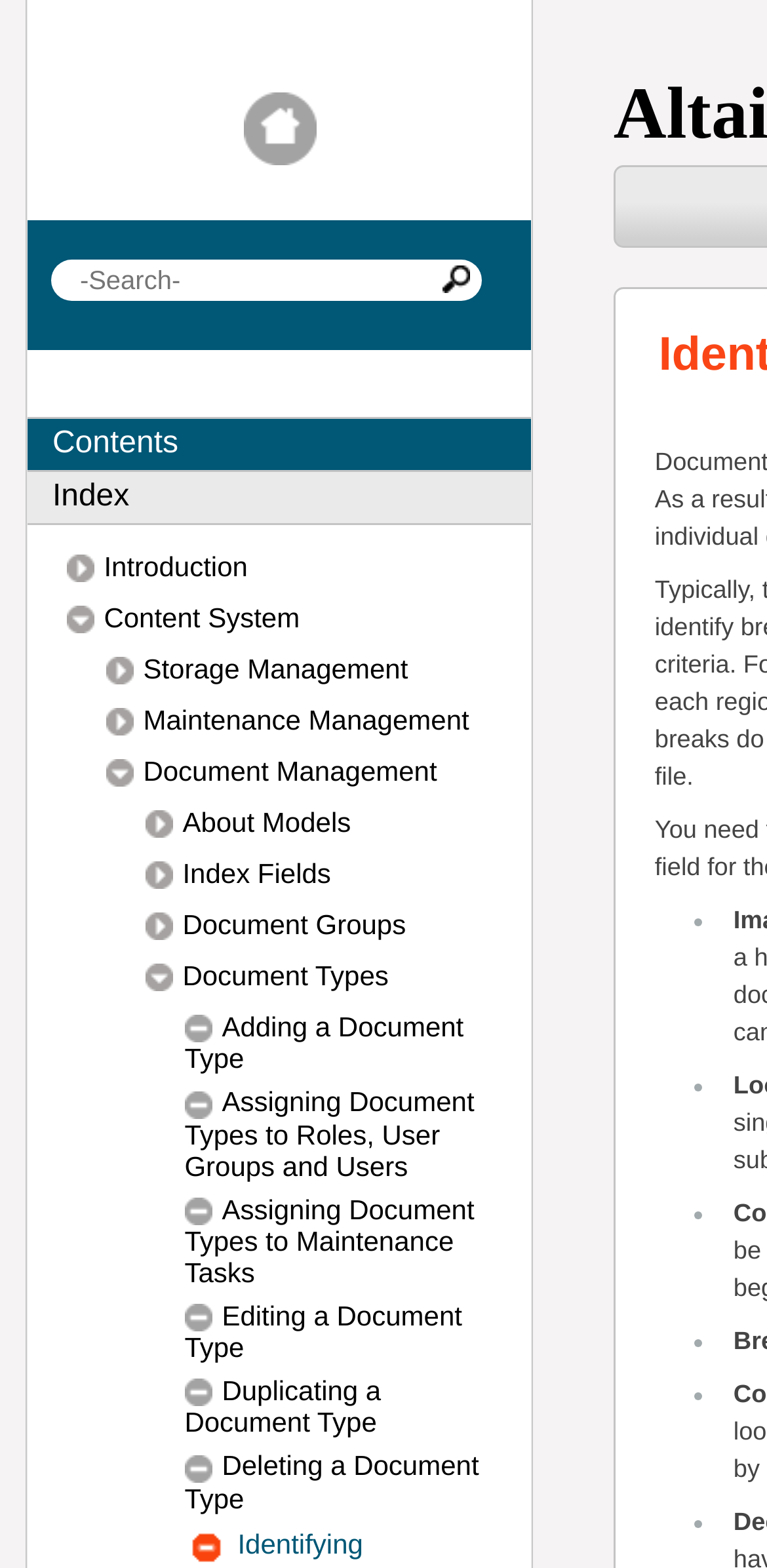What is the main category of the content?
Use the information from the image to give a detailed answer to the question.

Based on the webpage structure and the links provided, it appears that the main category of the content is an Administrator's Guide, which is further divided into subcategories such as Introduction, Content System, Storage Management, and so on.